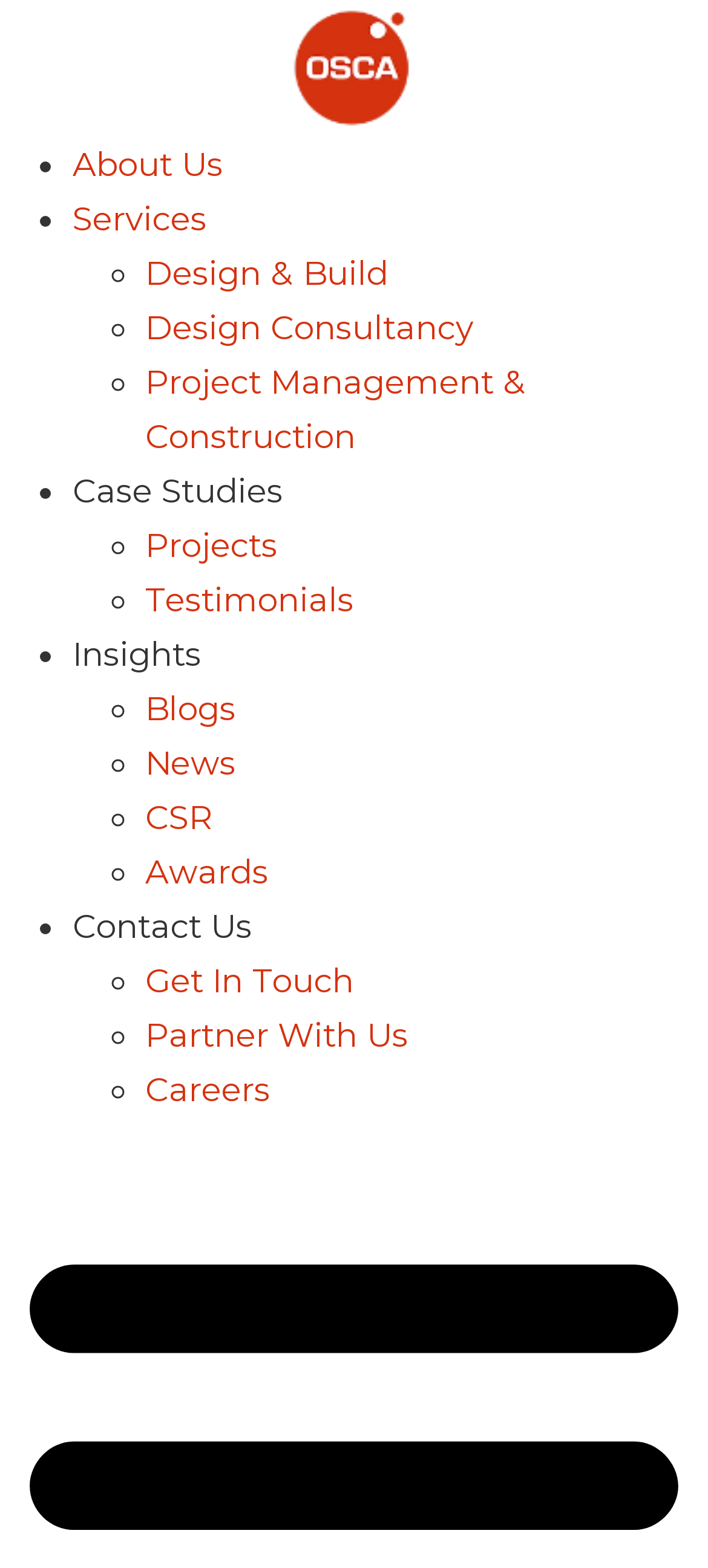Please specify the bounding box coordinates in the format (top-left x, top-left y, bottom-right x, bottom-right y), with values ranging from 0 to 1. Identify the bounding box for the UI component described as follows: Awards

[0.205, 0.544, 0.379, 0.569]